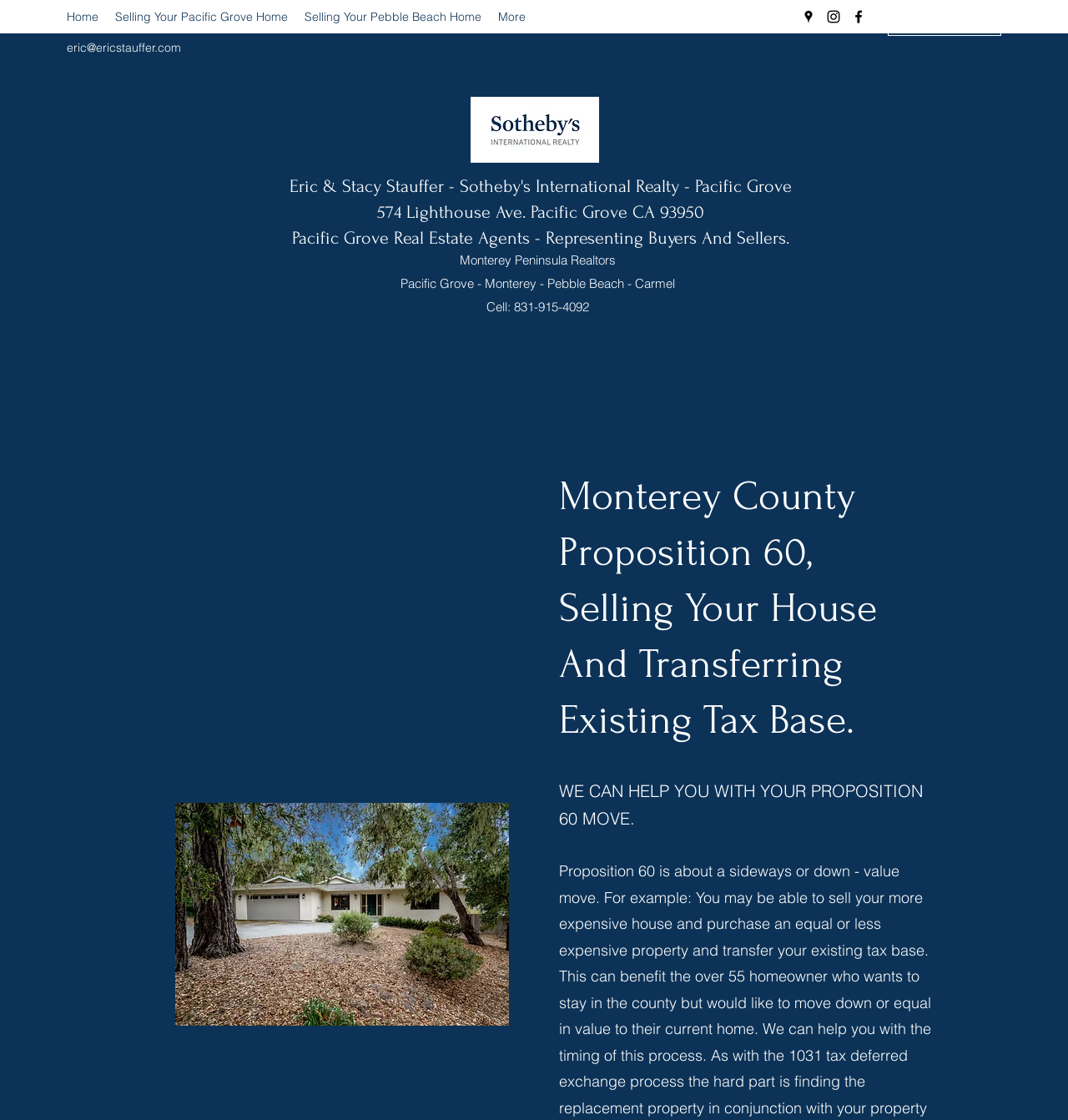Explain the webpage's layout and main content in detail.

This webpage is about Monterey County Proposition 60 and selling a house using this proposition. At the top left, there is a navigation menu with links to "Home", "Selling Your Pacific Grove Home", "Selling Your Pebble Beach Home", and "More". 

To the right of the navigation menu, there is a social bar with links to Google Places, Instagram, and Facebook, each accompanied by an image. Below the navigation menu, there is a link to an email address and a logo of Sotheby's International Realty. 

Further down, there is a section with the real estate agents' information, including their name, address, and phone number. Below this section, there is a heading that reads "Monterey County Proposition 60, Selling Your House And Transferring Existing Tax Base." 

The main content of the webpage is a paragraph that explains Proposition 60, which allows homeowners over 55 to sell their more expensive house and purchase an equal or less expensive property while transferring their existing tax base. The paragraph also mentions that the real estate agents can help with the timing of this process. There is a link to "1031 tax deferred exchange" at the bottom of the page.